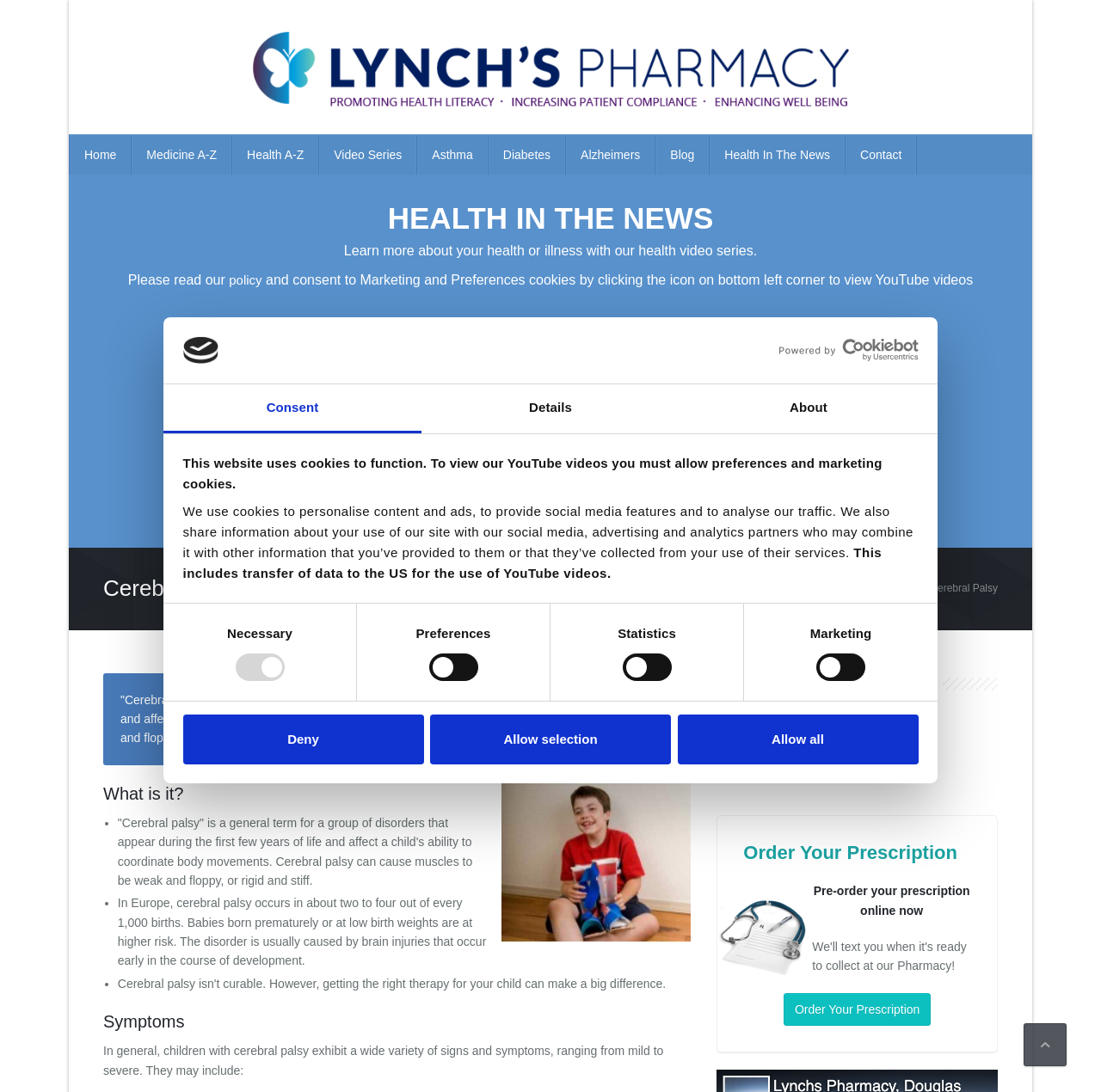Please examine the image and answer the question with a detailed explanation:
What type of content is available in the 'Health In The News' section?

The 'Health In The News' section appears to contain videos, as evidenced by the links to 'Cough Treatment', 'Types of coughs', and 'Cold & Flu' videos, as well as the 'More Health in The News videos' link.